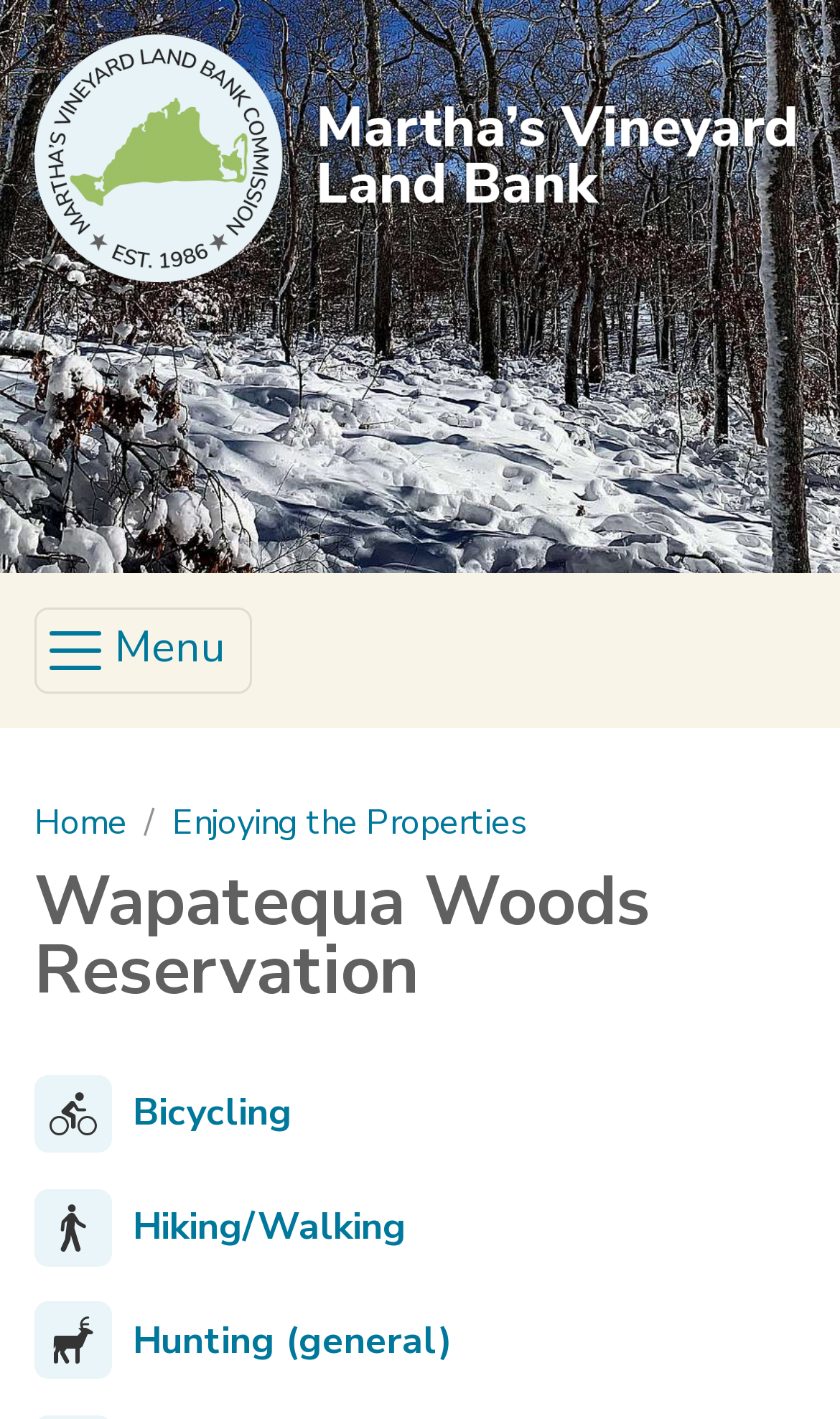Articulate a complete and detailed caption of the webpage elements.

The webpage is about Wapatequa Woods Reservation, which is a property managed by the Martha's Vineyard Land Bank. At the top of the page, there is a figure with a link to the Martha's Vineyard Land Bank Commission, established in 1986, accompanied by an image. 

Below this figure, there is a button to toggle navigation, labeled as "Menu". To the right of this button, there is a navigation bar with links to "Home" and "Enjoying the Properties". 

Further down the page, there is a heading that reads "Wapatequa Woods Reservation". Below this heading, there are three links: "Bicycling", "Hiking/Walking", and "Hunting (general)". These links are likely related to activities that can be done at the Wapatequa Woods Reservation.